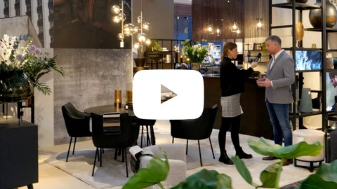Give a thorough caption for the picture.

The image showcases a lively scene from a contemporary exhibition space, featuring two individuals engaged in conversation. The setting includes stylish furniture elements, such as a round dining table surrounded by sleek black chairs, creating a modern yet inviting atmosphere. Decorative plants add a touch of greenery, enhancing the aesthetic appeal of the environment. 

Prominently displayed is a play button overlaid on the scene, suggesting that this moment can be explored further through video content, likely highlighting product offerings or discussions related to the exhibition. This dynamic interaction amidst a beautifully designed space illustrates the essence of networking and collaboration in an artistic context. The overall ambiance is refined, reflecting a stylish lifestyle model that resonates with design enthusiasts.